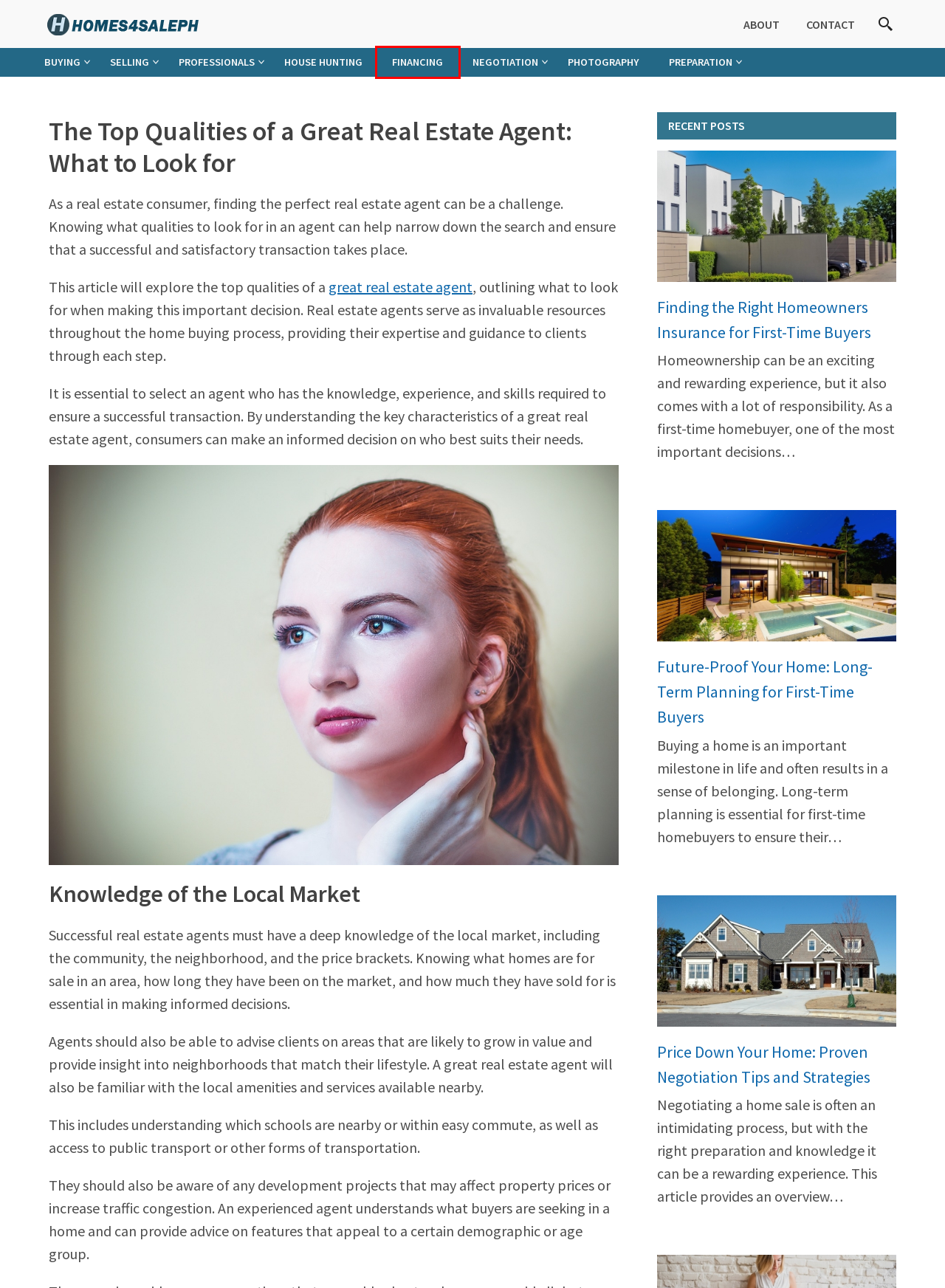Evaluate the webpage screenshot and identify the element within the red bounding box. Select the webpage description that best fits the new webpage after clicking the highlighted element. Here are the candidates:
A. Uncovering Your Dream Home: Essential House Hunting Tips for Homebuyers
B. Future-Proof Your Home: Long-Term Planning for First-Time Buyers
C. Unlock the Door to Your Dream Home: Financing and Loan Strategies
D. Price Down Your Home: Proven Negotiation Tips and Strategies
E. Contact Page
F. Lights, Camera, Sold! a Comprehensive Guide to Real Estate Visuals
G. About
H. Homes for Sale - Your Comprehensive Guide to Real Estate

C